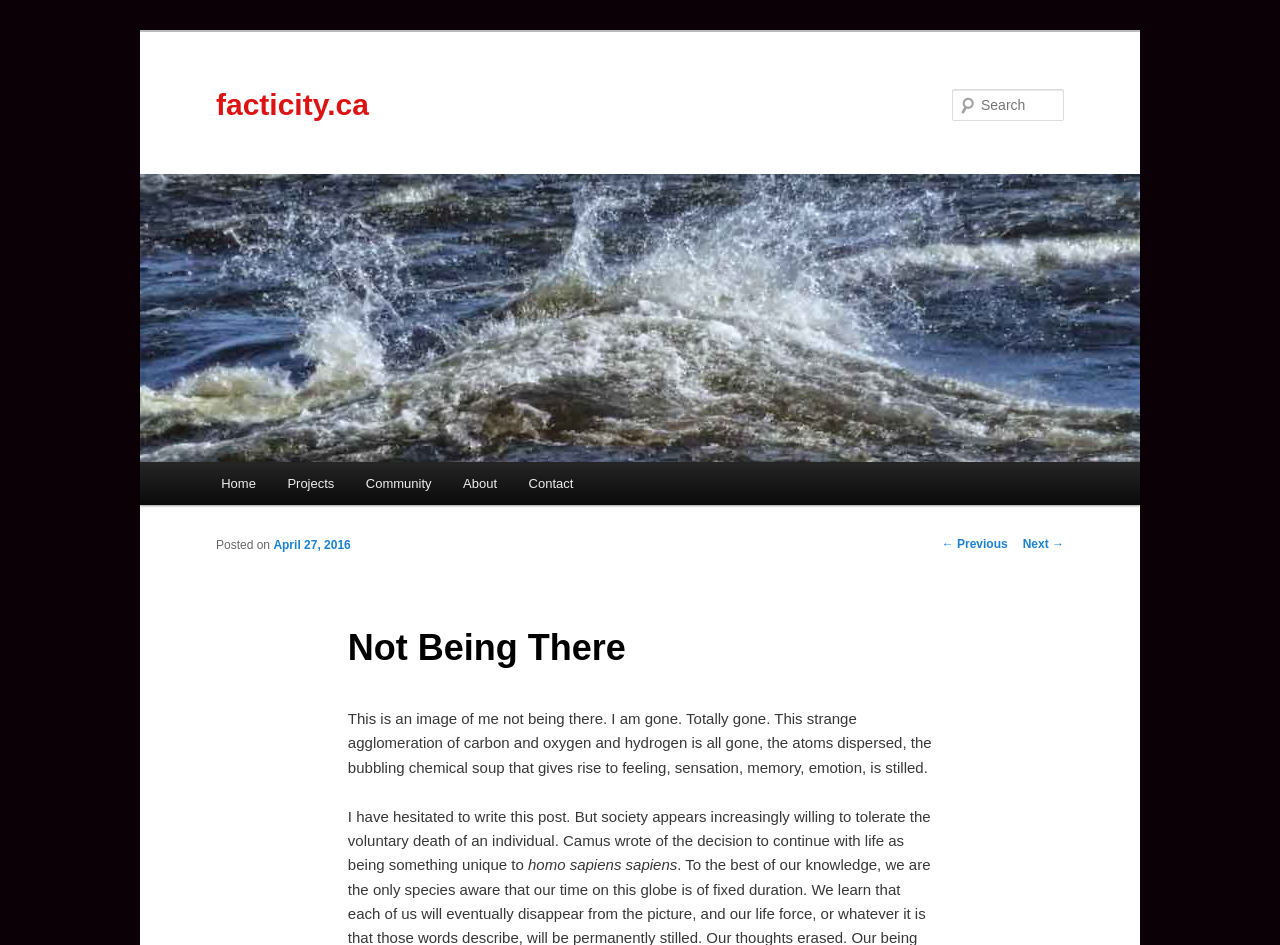Locate the bounding box coordinates of the area you need to click to fulfill this instruction: 'read about the author'. The coordinates must be in the form of four float numbers ranging from 0 to 1: [left, top, right, bottom].

[0.349, 0.489, 0.401, 0.535]